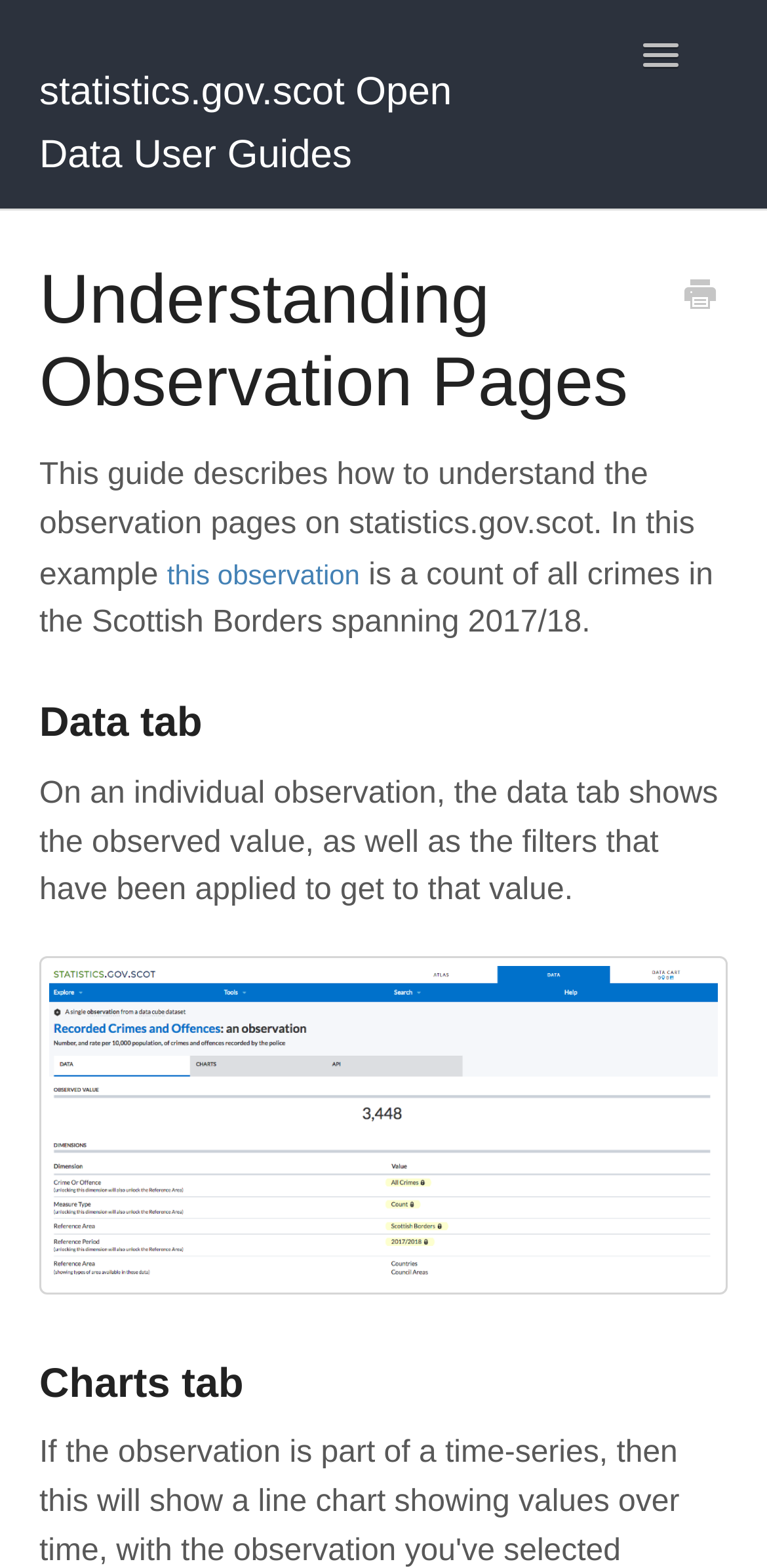What is the relationship between the 'Guides home page' and the current page?
Give a comprehensive and detailed explanation for the question.

The 'Guides home page' is likely the parent page of the current page, which is a guide to understanding observation pages on statistics.gov.scot. The link to the 'Guides home page' suggests that the current page is a sub-page or a part of a larger guide.